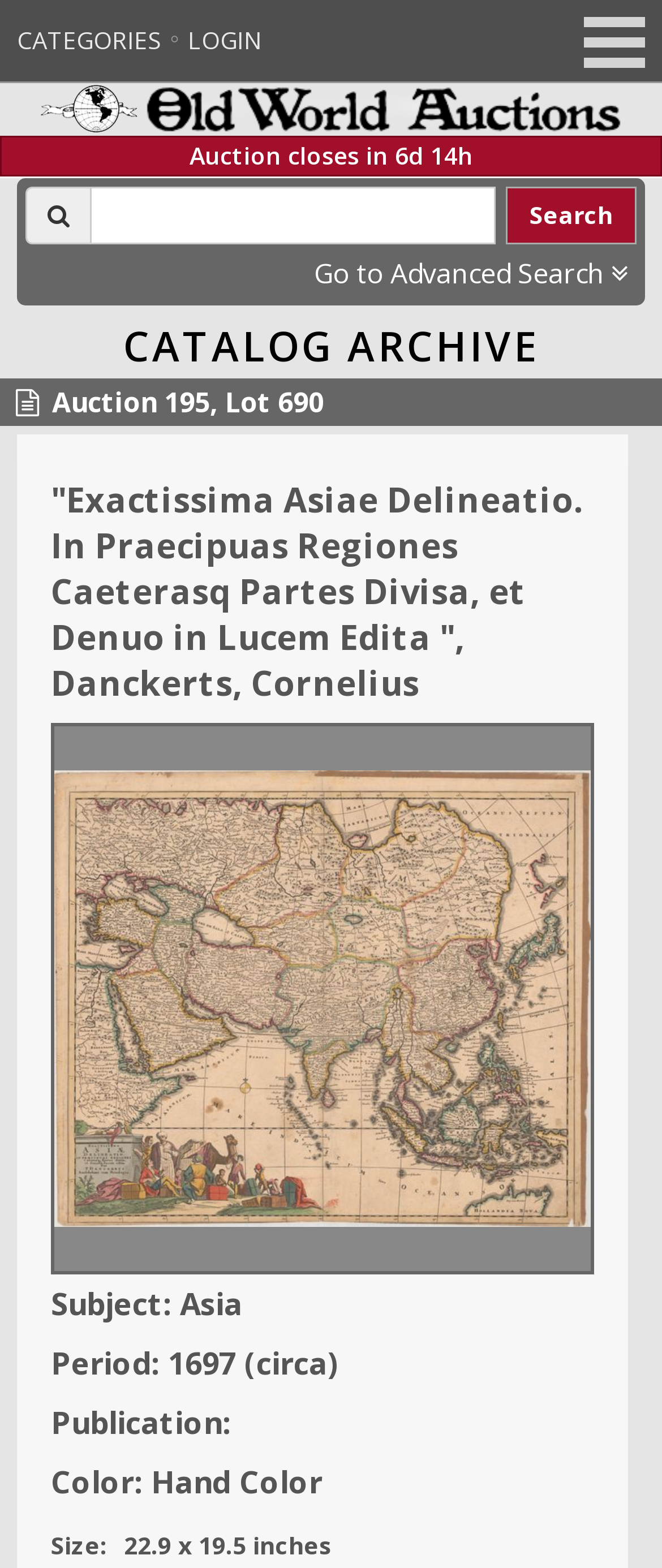Please look at the image and answer the question with a detailed explanation: What is the color of the map?

I found the answer by looking at the heading elements on the webpage. One of the heading elements is 'Color: Hand Color', which indicates that the color of the map is hand-colored.